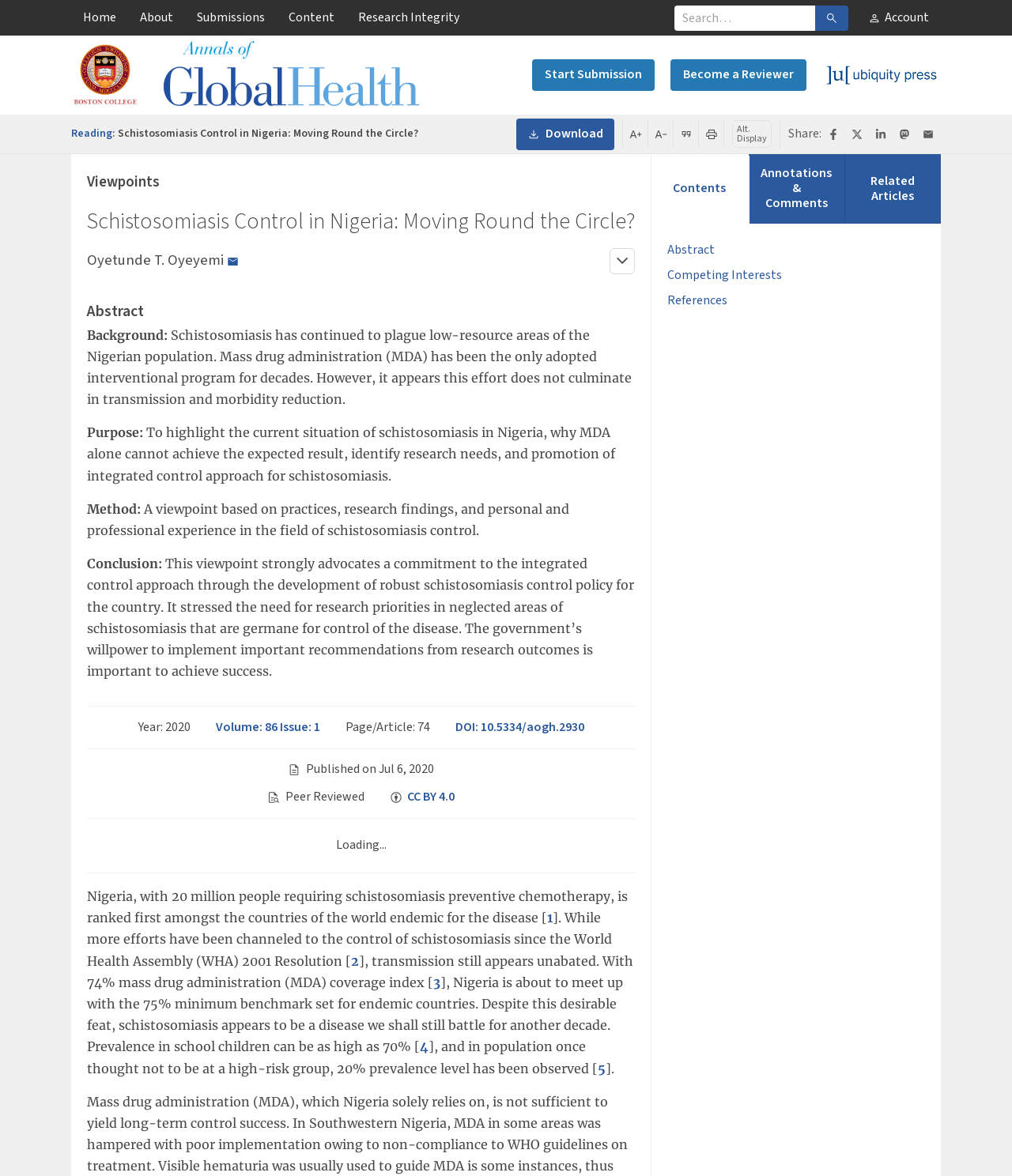What is the DOI of the article?
Please provide a full and detailed response to the question.

The DOI of the article can be found in the section below the abstract, where it is written as 'DOI: 10.5334/aogh.2930'.